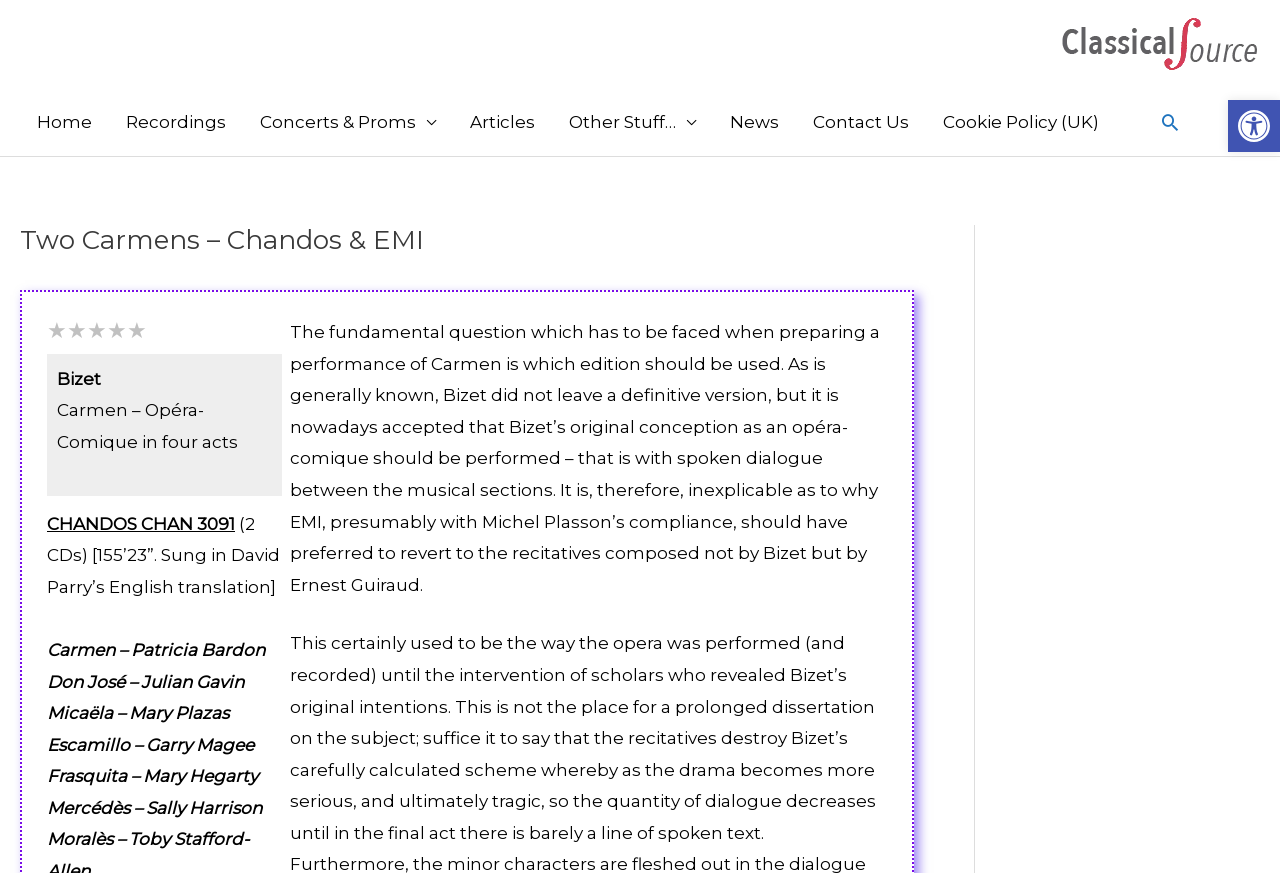Please determine the bounding box coordinates of the element to click on in order to accomplish the following task: "Learn more about Muscular Pain". Ensure the coordinates are four float numbers ranging from 0 to 1, i.e., [left, top, right, bottom].

None